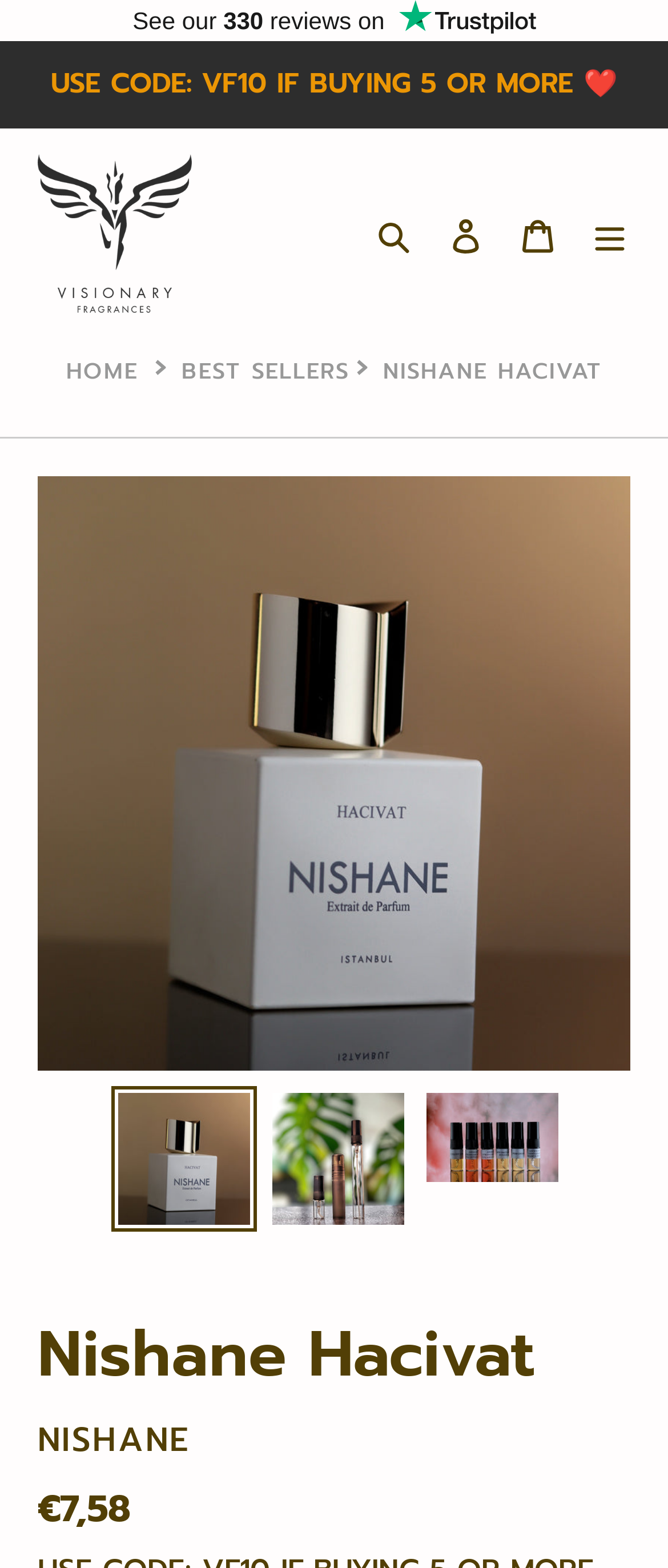Answer briefly with one word or phrase:
What is the discount code for buying 5 or more perfume samples?

VF10